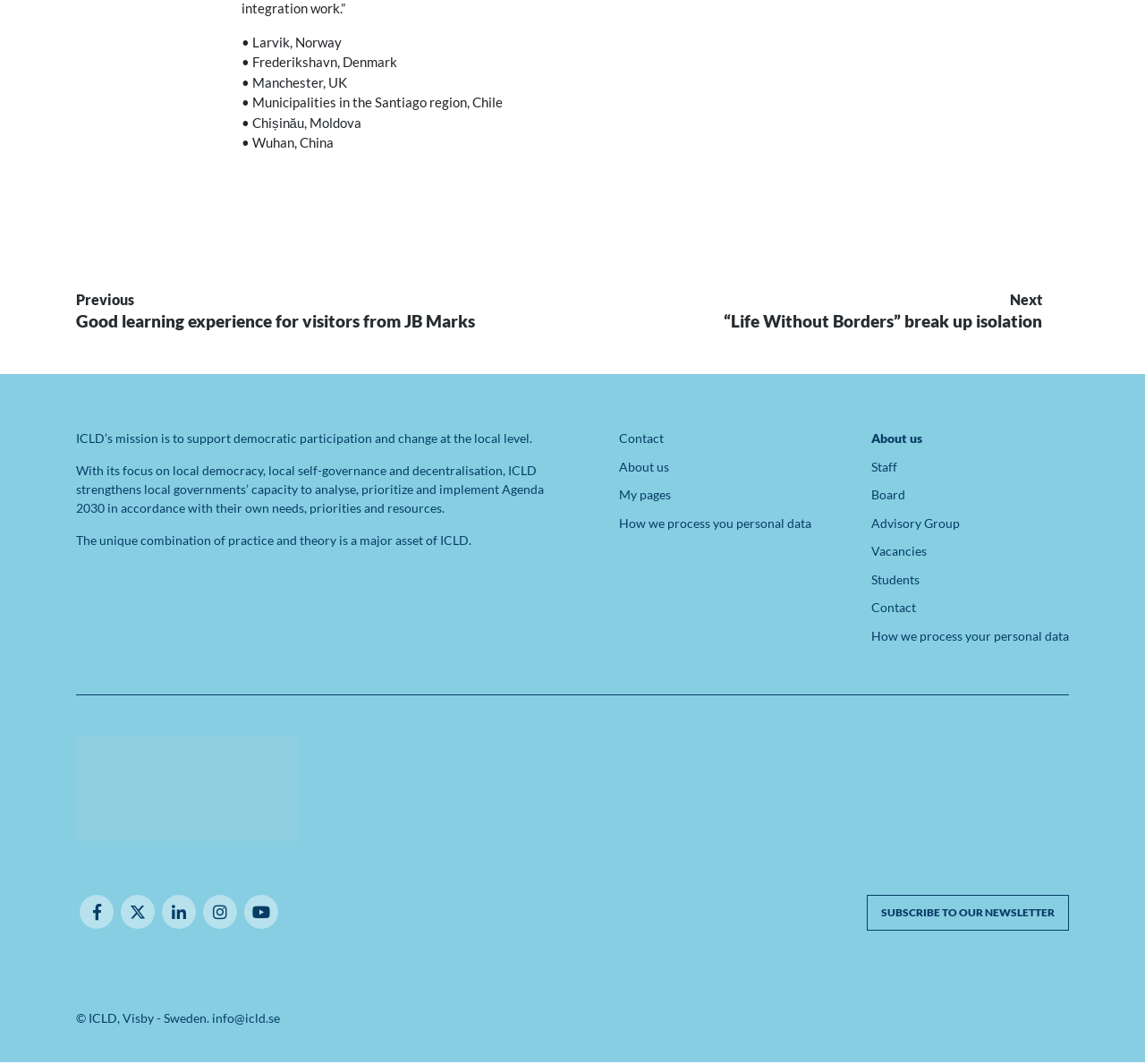Pinpoint the bounding box coordinates for the area that should be clicked to perform the following instruction: "Click on 'Previous' to navigate to the previous post".

[0.066, 0.273, 0.48, 0.307]